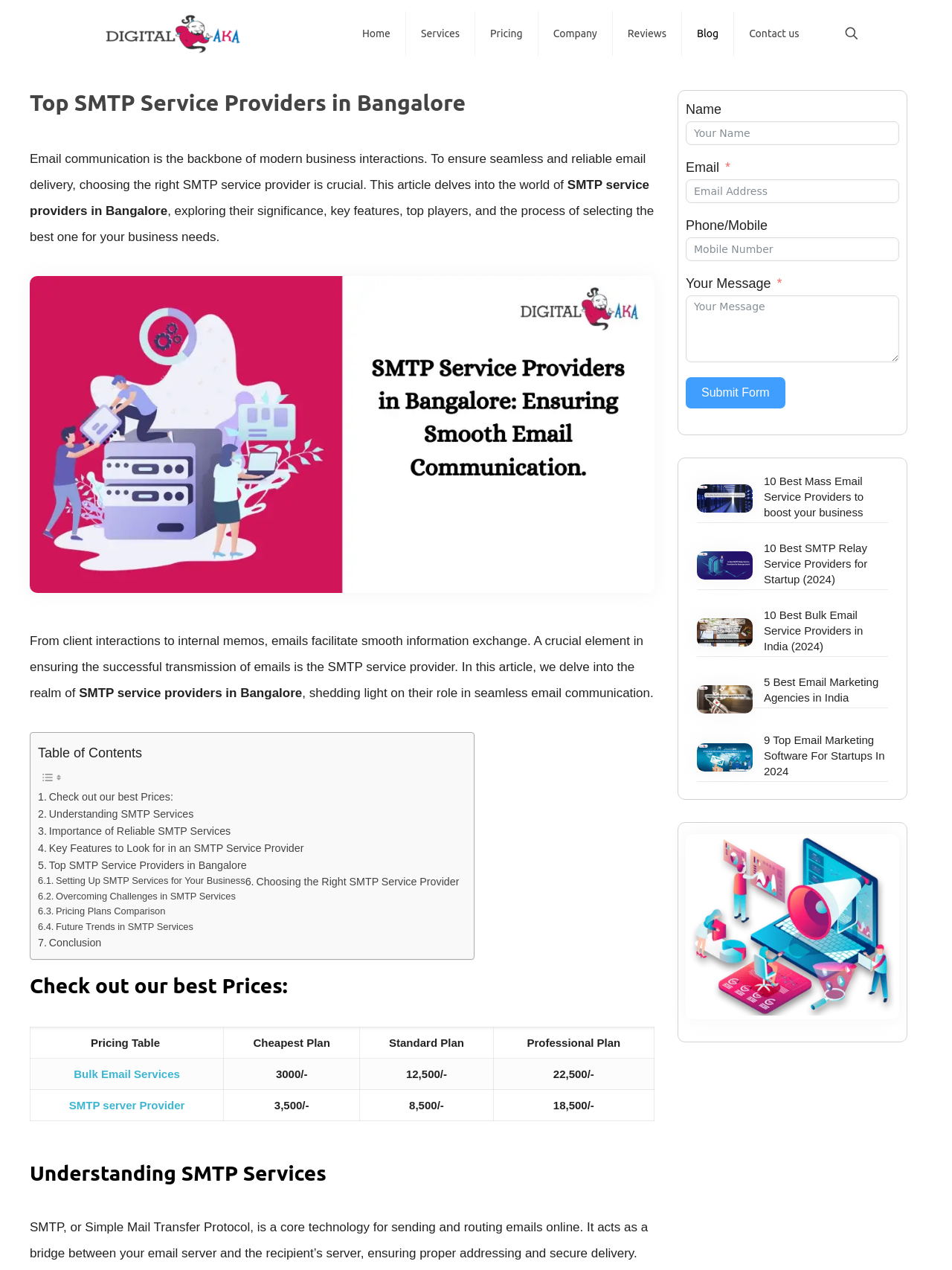What is the function of the 'Submit Form' button?
Carefully analyze the image and provide a thorough answer to the question.

The 'Submit Form' button is located at the bottom of the contact form in the sidebar, which suggests that its function is to submit the user's contact information and message to the website owner or administrator.